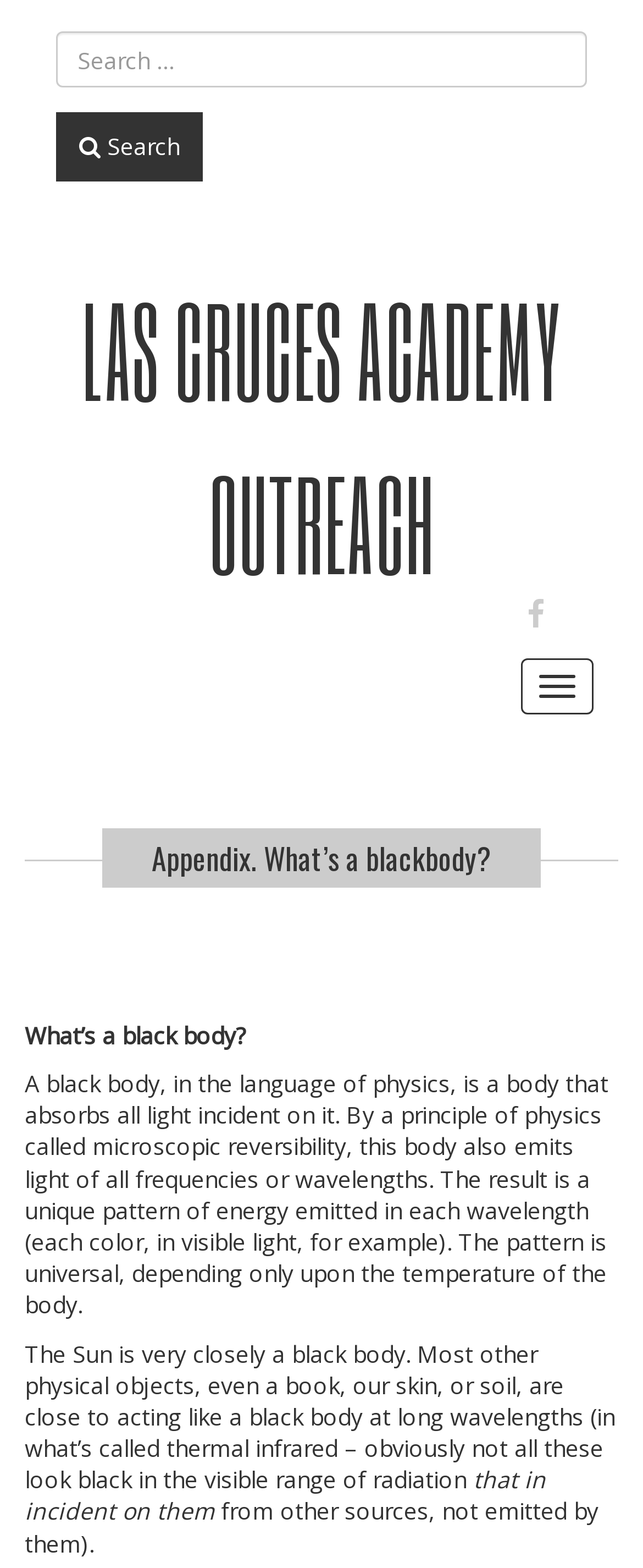Explain the webpage in detail, including its primary components.

The webpage is about the concept of a black body in physics. At the top, there is a search bar with a text box and a search button, accompanied by a complementary element. Below the search bar, there is a link to "LAS CRUCES ACADEMY OUTREACH" and a Facebook link on the right side. 

A toggle navigation button is located on the right side, which expands to reveal a header section. The header section contains a heading that reads "Appendix. What’s a blackbody?" with a link to the same title. 

The main content of the webpage is divided into four paragraphs. The first paragraph explains that a black body is an object that absorbs all light incident on it and emits light of all frequencies or wavelengths. The second paragraph describes the unique pattern of energy emitted by a black body, which depends only on its temperature. 

The third paragraph provides an example, stating that the Sun is very closely a black body, and most other physical objects, such as a book, skin, or soil, behave like a black body at long wavelengths. The fourth paragraph appears to be a continuation of the third, discussing how these objects absorb radiation from other sources, not emitted by them.